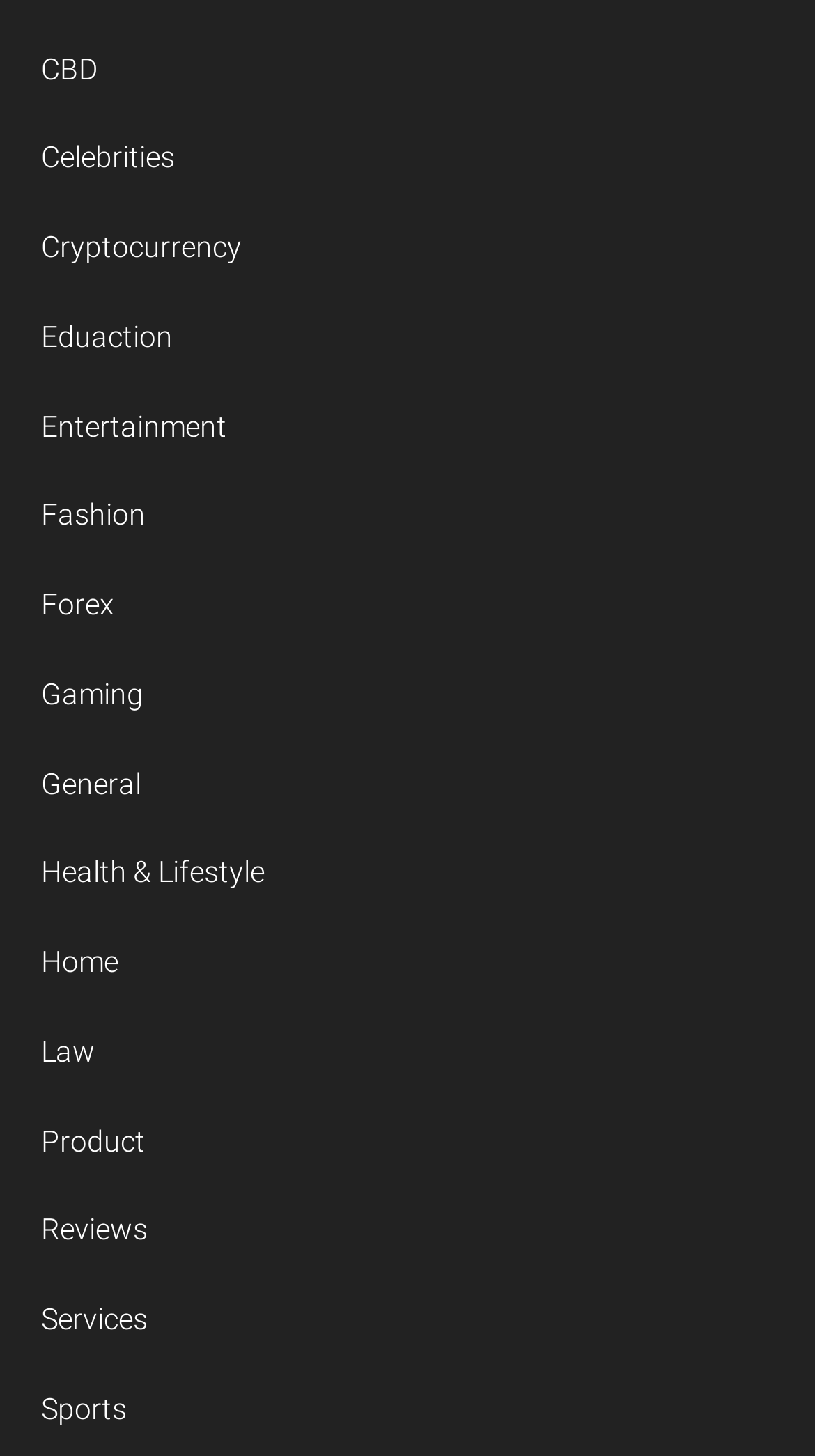Please determine the bounding box coordinates for the UI element described here. Use the format (top-left x, top-left y, bottom-right x, bottom-right y) with values bounded between 0 and 1: Health & Lifestyle

[0.05, 0.588, 0.324, 0.611]